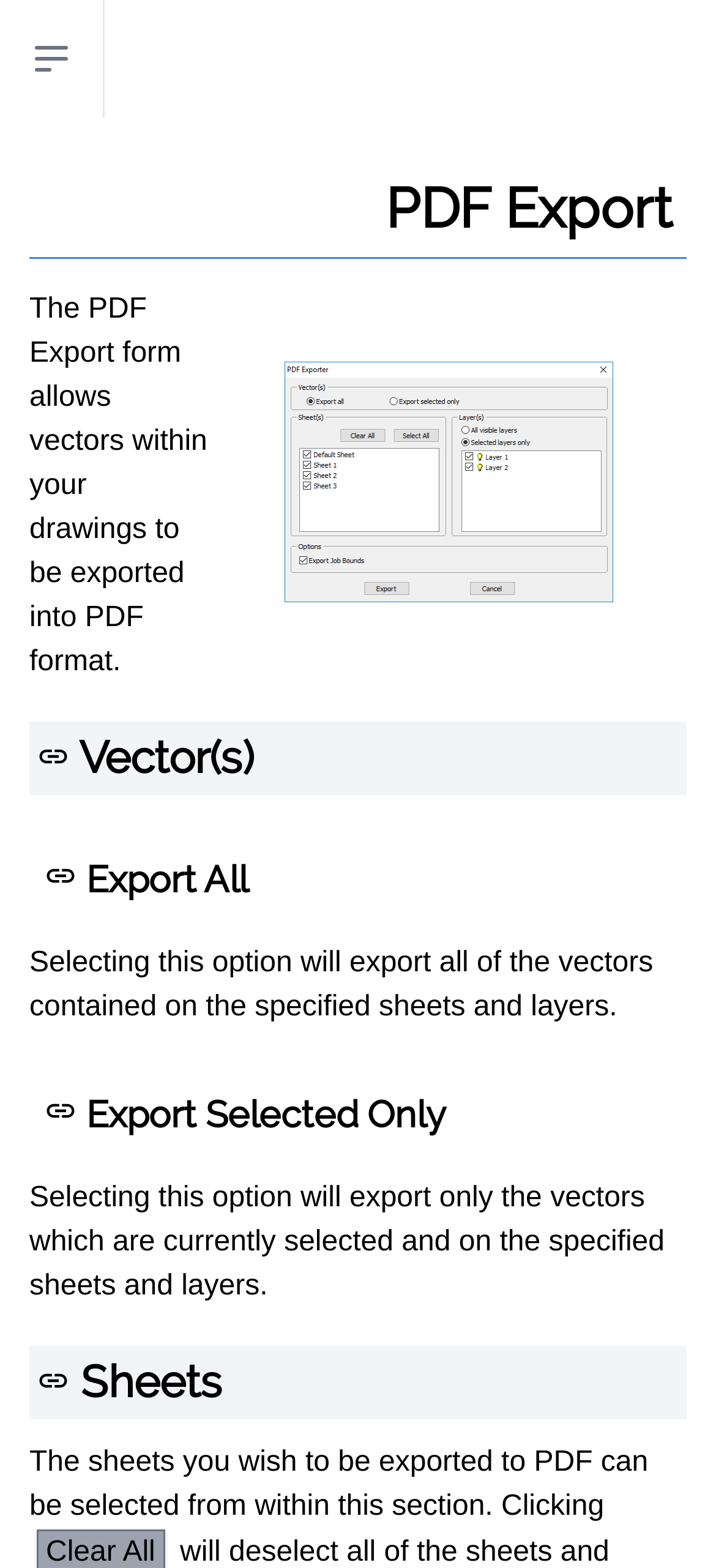Locate the bounding box of the UI element described by: "parent_node: Vector(s)" in the given webpage screenshot.

[0.051, 0.472, 0.097, 0.493]